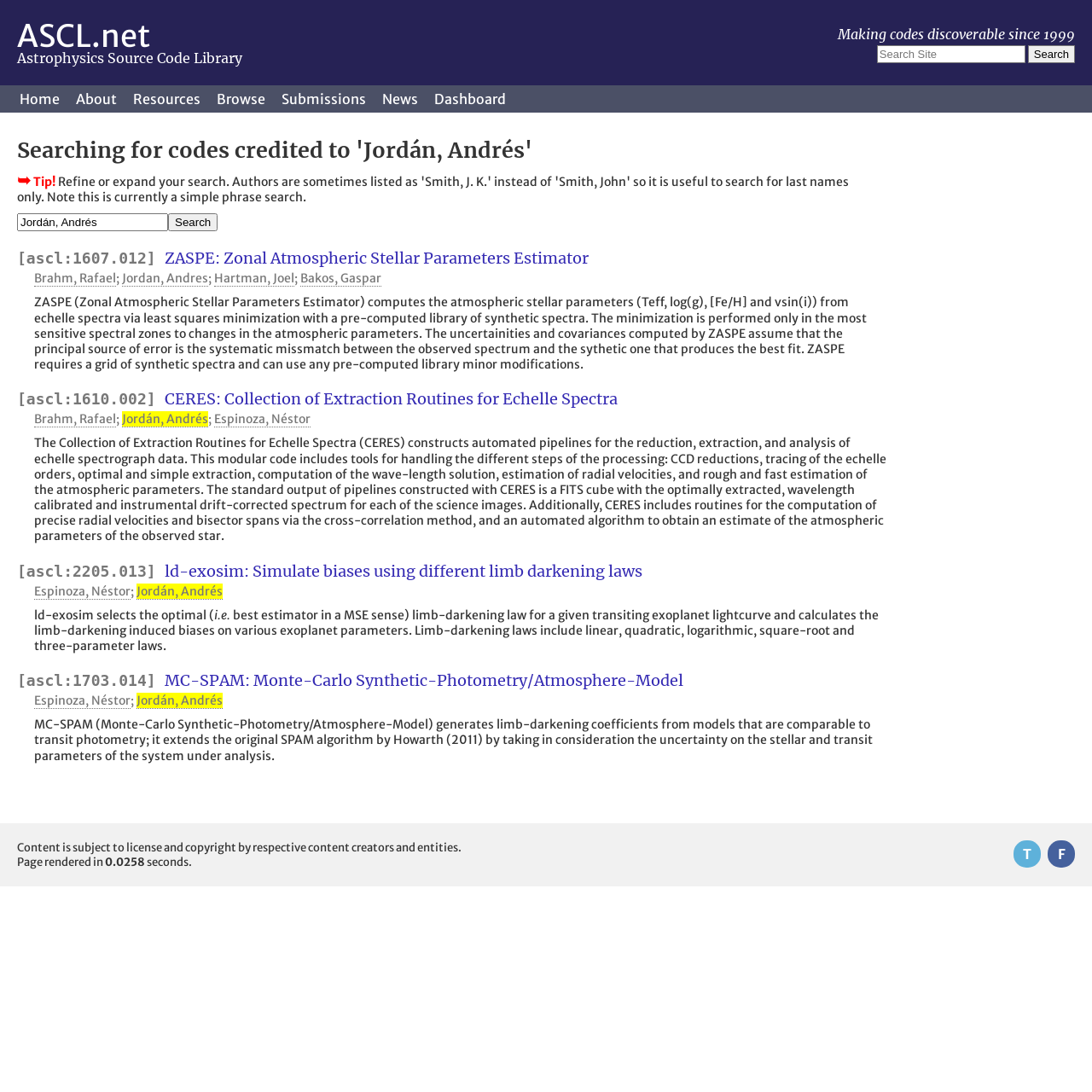Give a detailed account of the webpage, highlighting key information.

The webpage is titled "ASCL.net - Credit Search for 'Jordán, Andrés'" and has a heading "ASCL.net" at the top left corner. Below it, there is a heading "Astrophysics Source Code Library" and a tagline "Making codes discoverable since 1999" at the top right corner. 

On the top right side, there is a search box with a "Search" button next to it. Below the search box, there are several links to different sections of the website, including "Home", "About", "Resources", "Browse", "Submissions", "News", and "Dashboard".

The main content of the webpage is a list of search results for codes credited to "Jordán, Andrés". Each result is displayed with a heading, a link to the code, and a brief description of the code. There are four search results in total, each with a unique identifier in the format "[ascl:xxxx.xxx]". The codes are ZASPE, CERES, ld-exosim, and MC-SPAM, and they are related to astrophysics and stellar parameter estimation.

At the bottom of the webpage, there are links to social media platforms and a copyright notice. The webpage also displays the time it took to render the page, which is 0.0258 seconds.